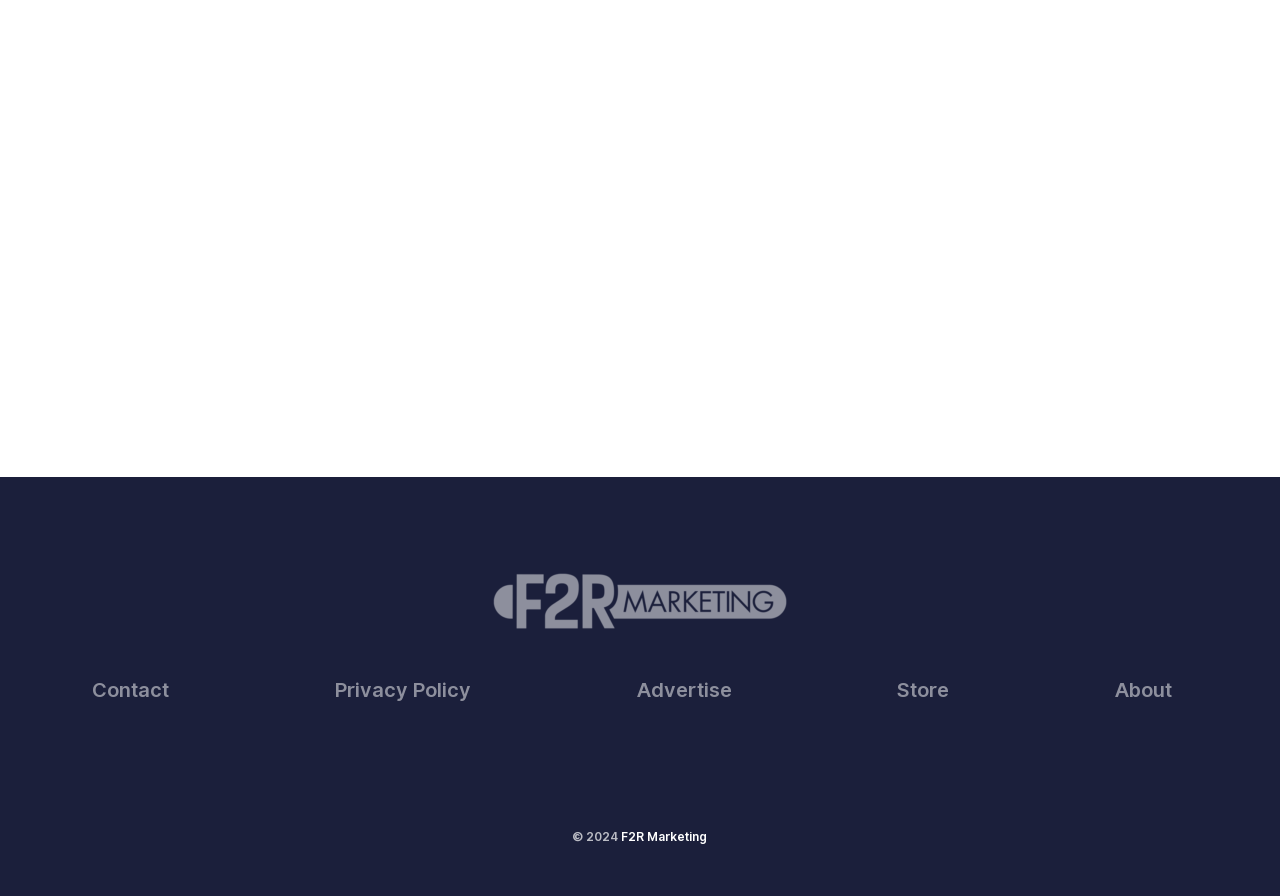Analyze the image and give a detailed response to the question:
What is the main topic of the webpage?

Based on the links and headings on the webpage, it appears that the main topic is related to graduation parties, including planning and hosting them.